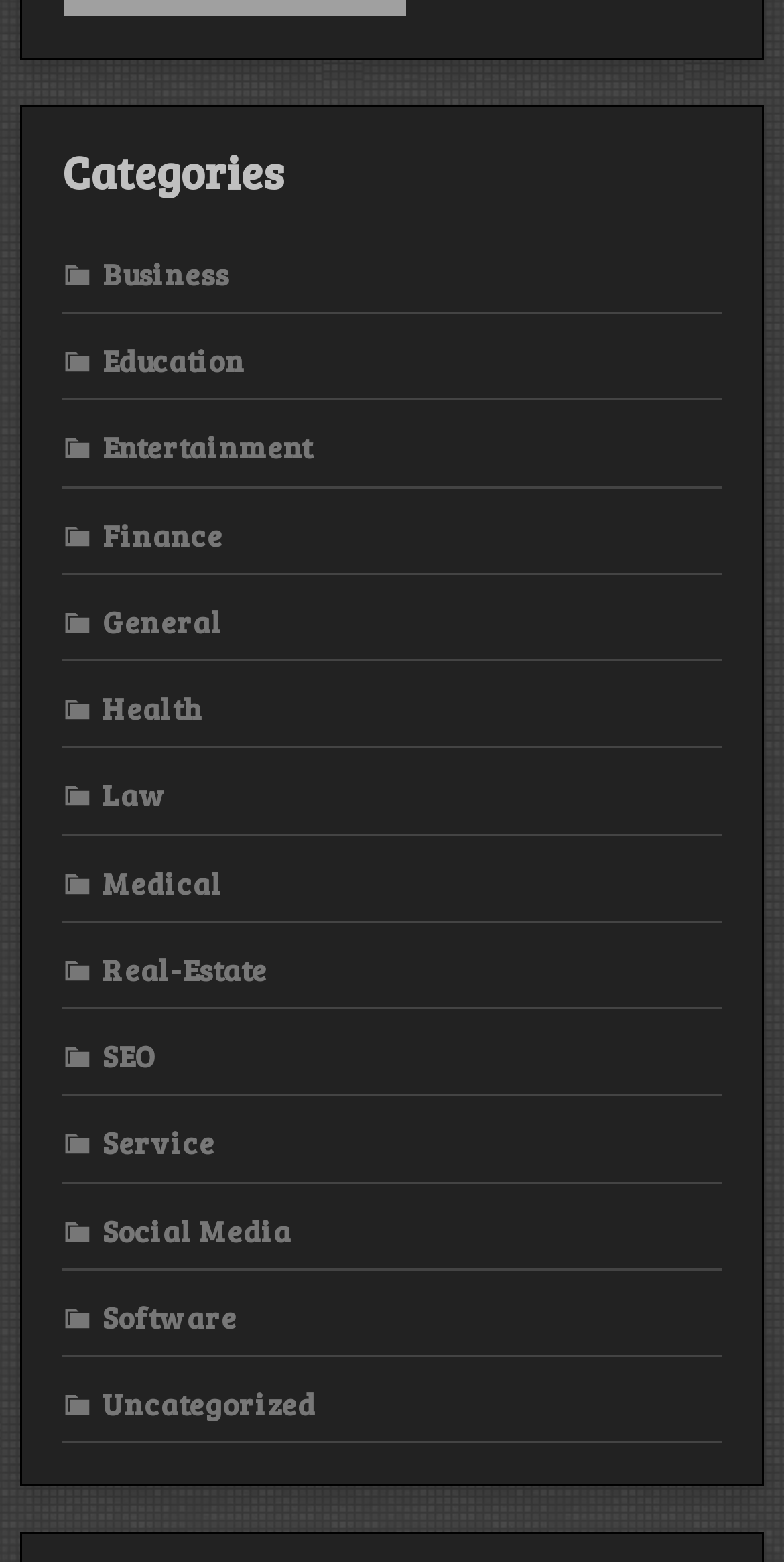Please locate the bounding box coordinates of the region I need to click to follow this instruction: "Browse Entertainment category".

[0.079, 0.273, 0.397, 0.299]